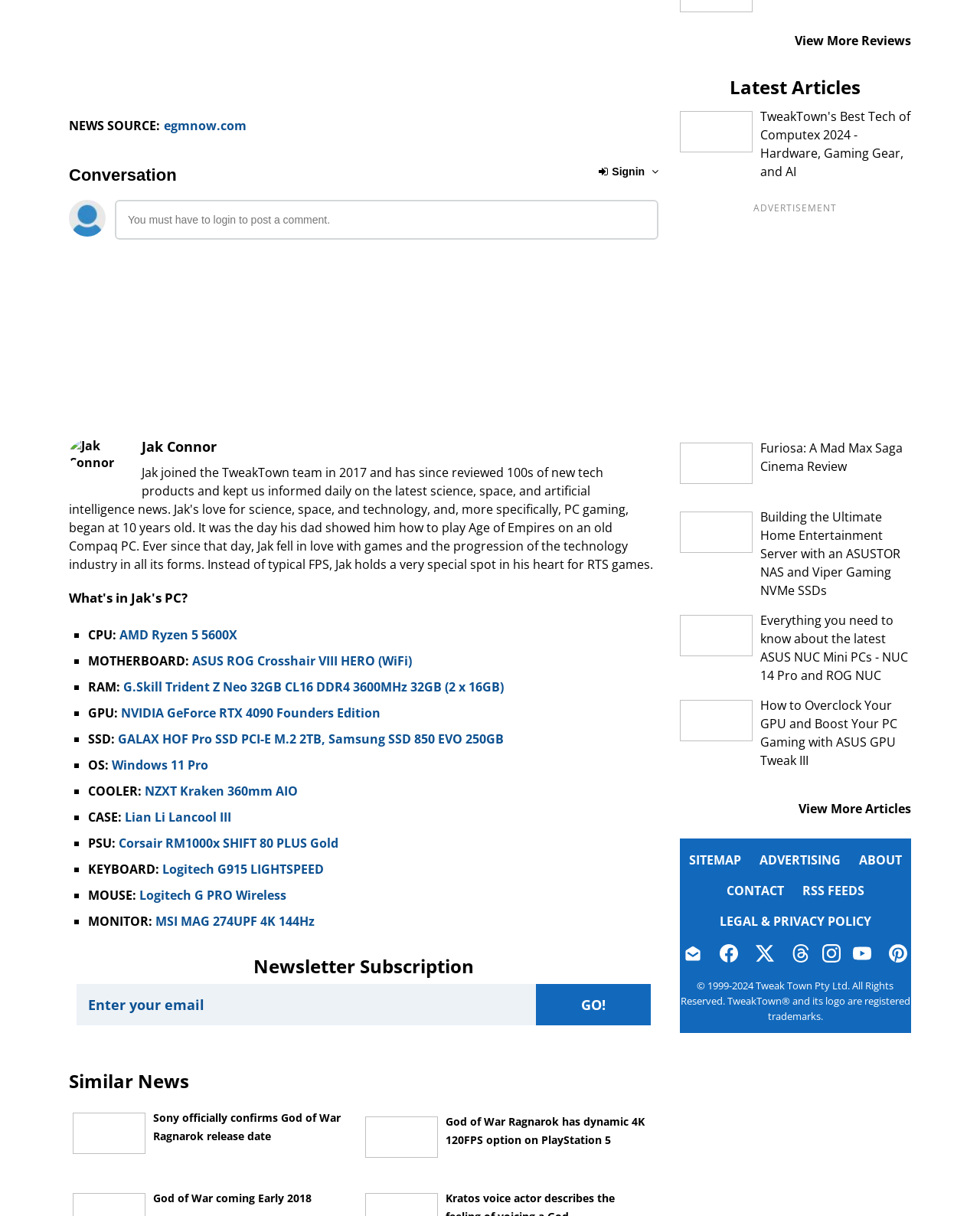What is the purpose of the textbox at the bottom of the page?
Using the visual information, reply with a single word or short phrase.

Enter email for newsletter subscription